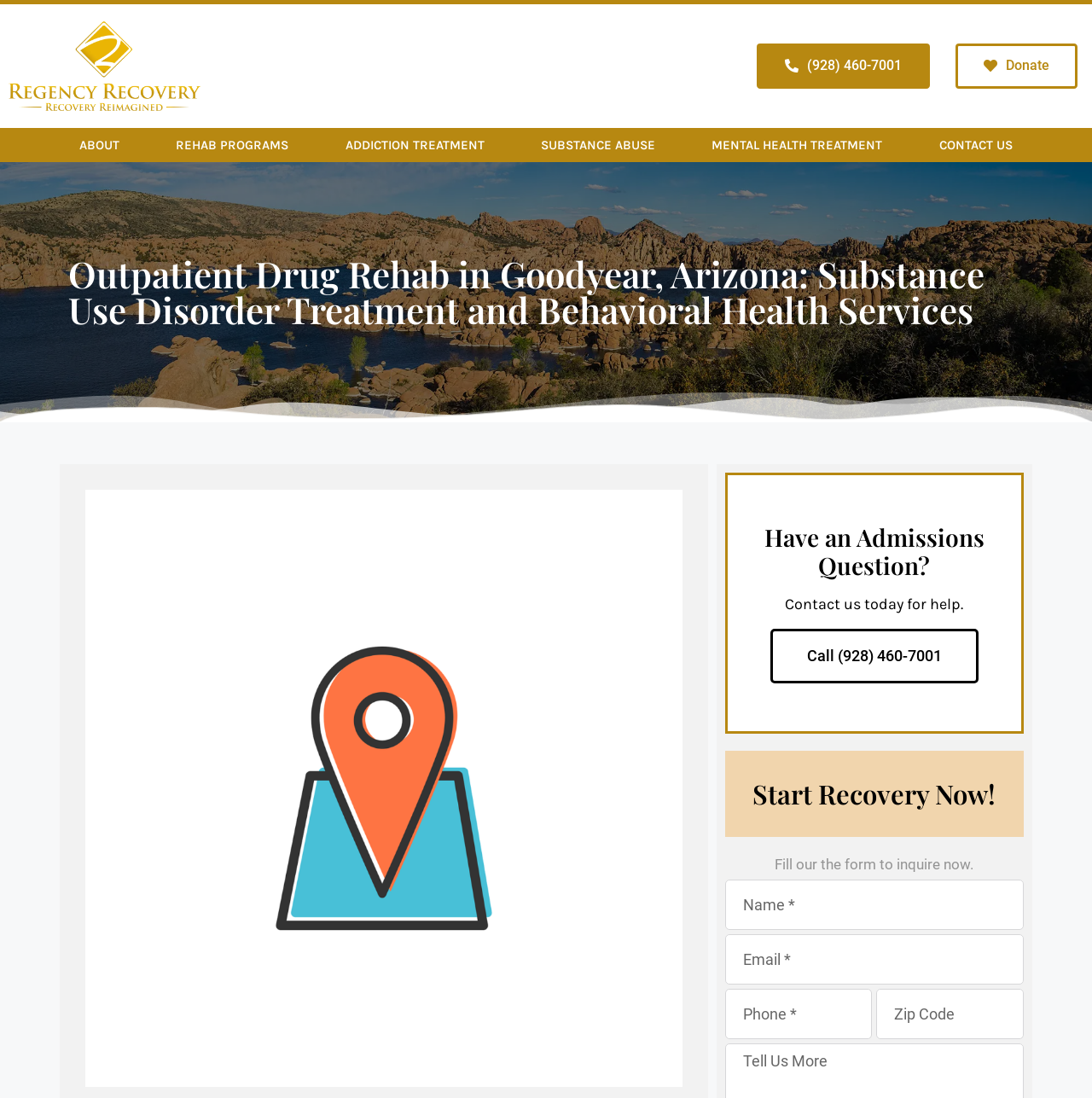Please give the bounding box coordinates of the area that should be clicked to fulfill the following instruction: "Navigate to 'ADDICTION TREATMENT'". The coordinates should be in the format of four float numbers from 0 to 1, i.e., [left, top, right, bottom].

[0.29, 0.116, 0.47, 0.148]